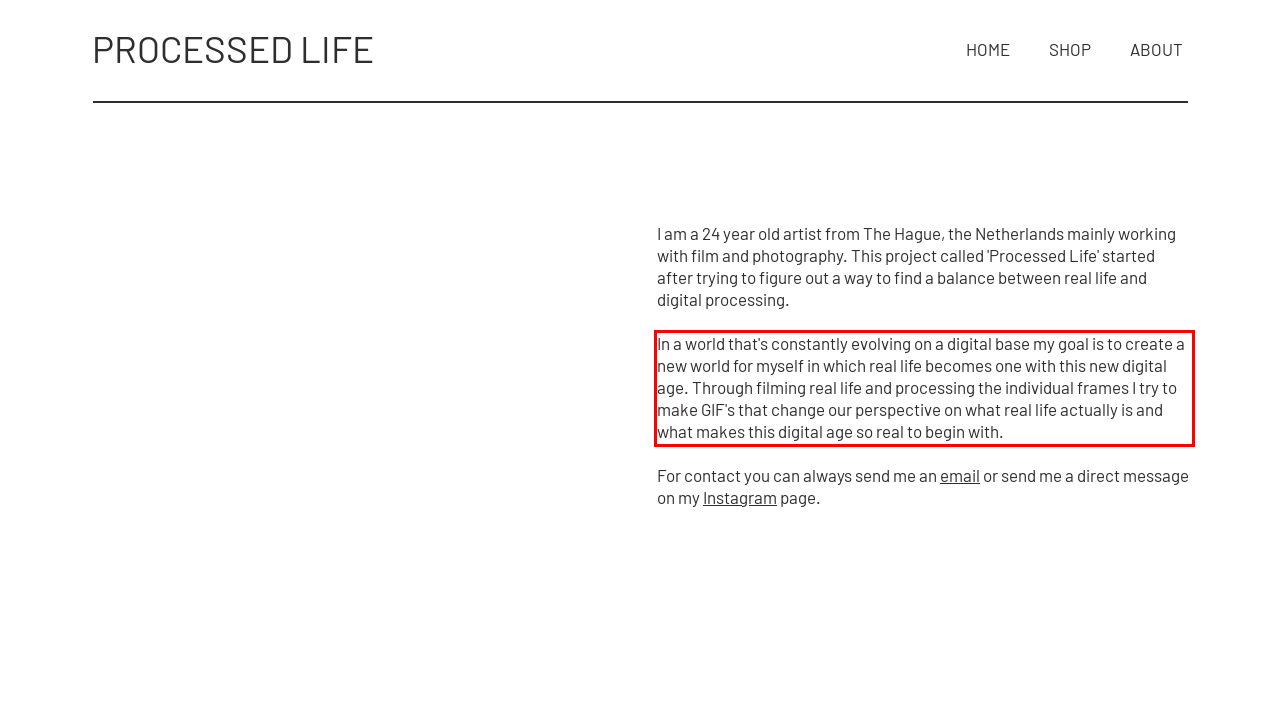View the screenshot of the webpage and identify the UI element surrounded by a red bounding box. Extract the text contained within this red bounding box.

In a world that's constantly evolving on a digital base my goal is to create a new world for myself in which real life becomes one with this new digital age. Through filming real life and processing the individual frames I try to make GIF's that change our perspective on what real life actually is and what makes this digital age so real to begin with.